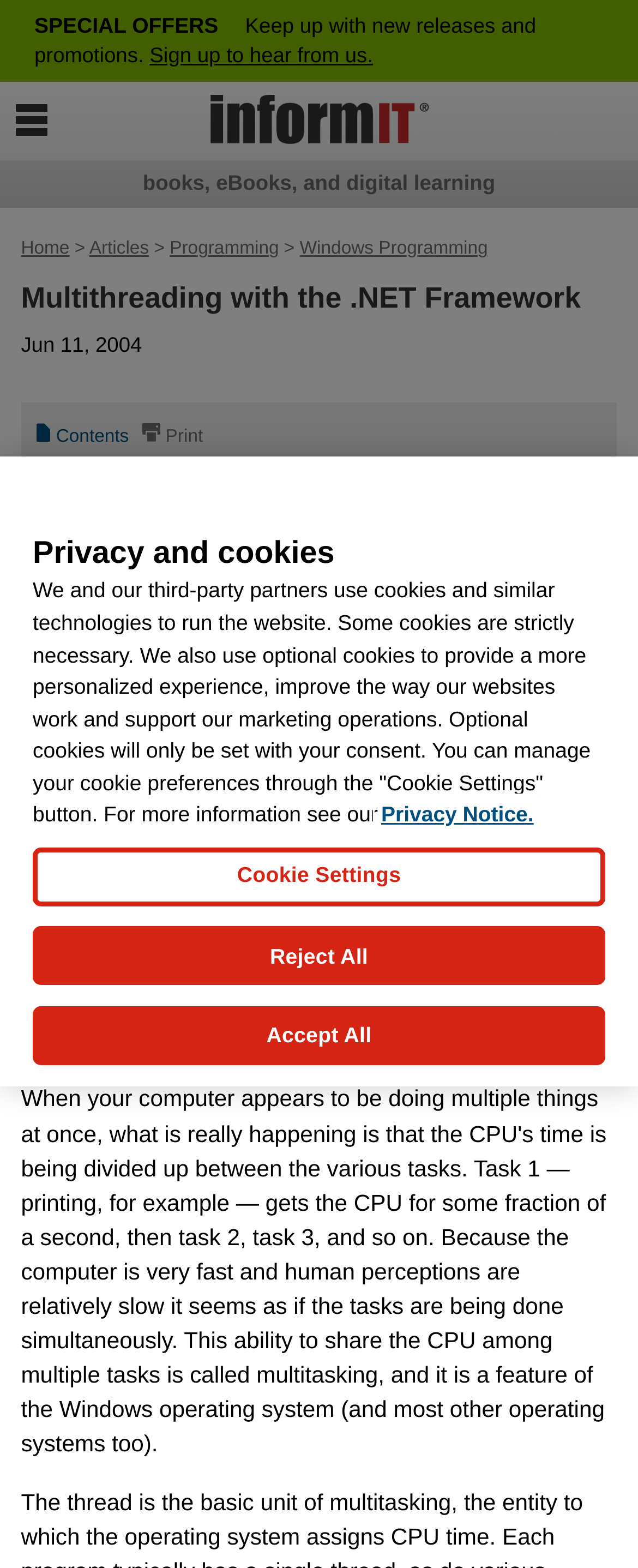Determine the bounding box coordinates of the clickable region to carry out the instruction: "Sign up to hear from us.".

[0.234, 0.027, 0.585, 0.042]